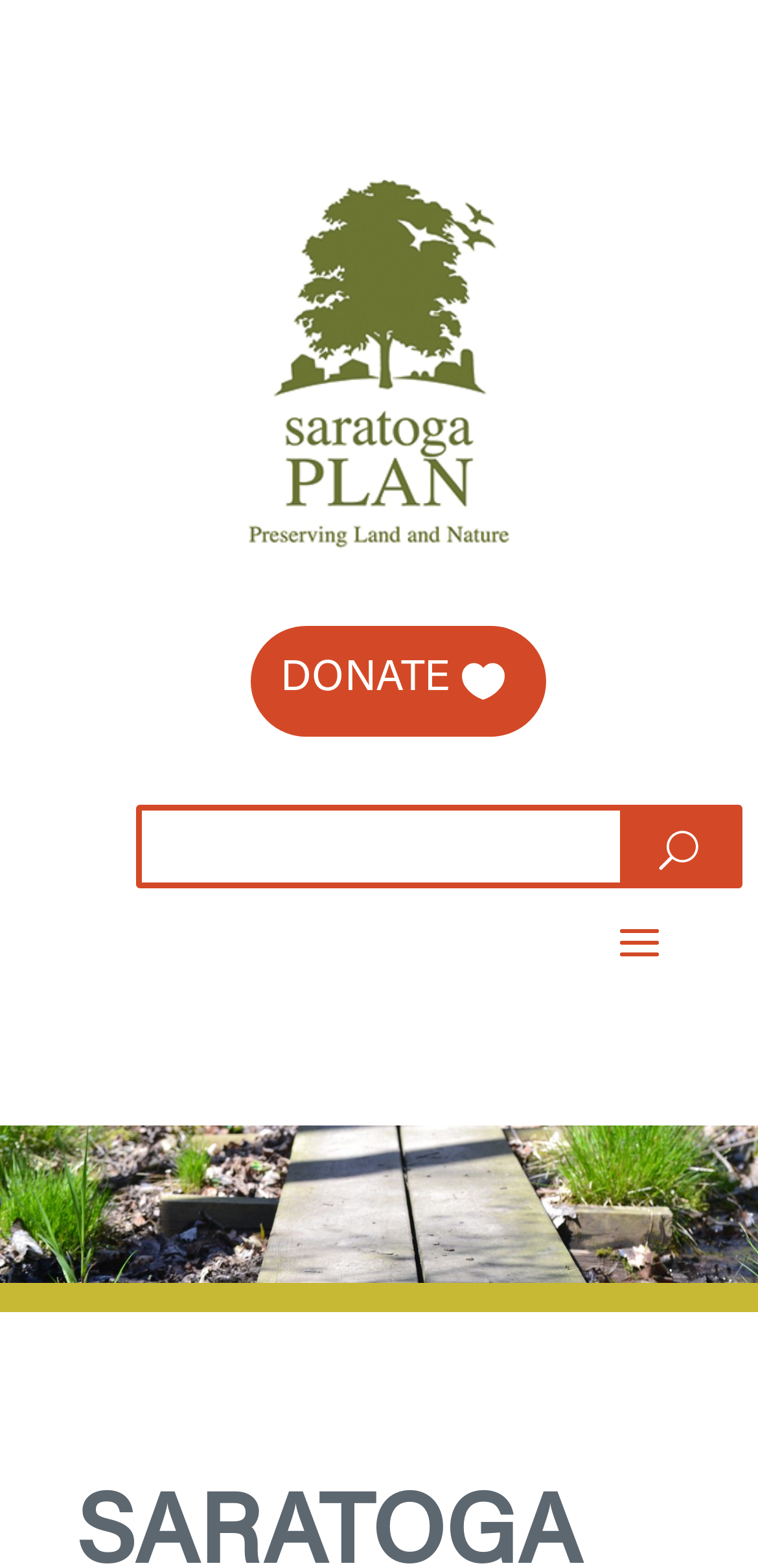What is above the search button?
From the details in the image, provide a complete and detailed answer to the question.

Based on the y1 and y2 coordinates of the search button and the textbox, the textbox is above the search button.